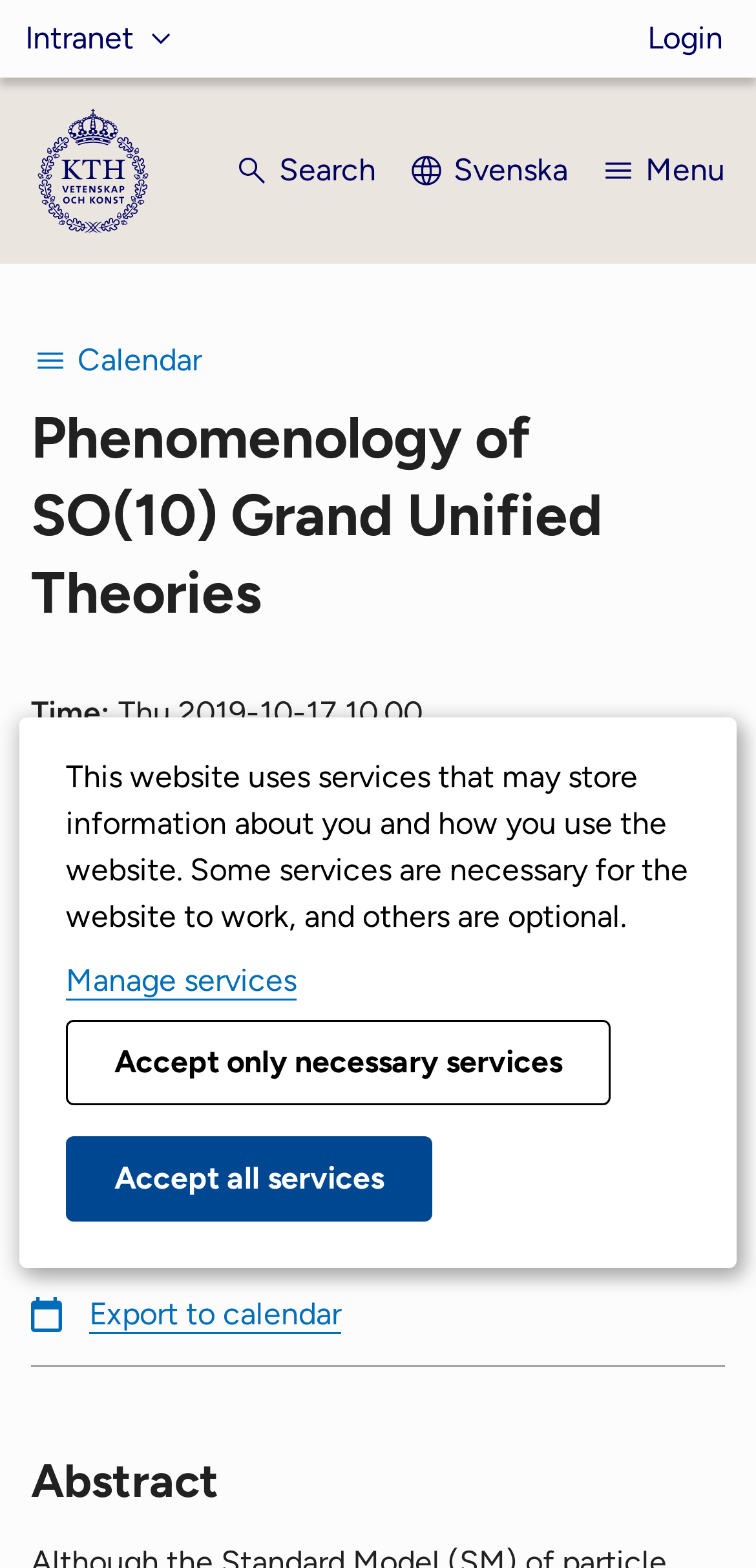Pinpoint the bounding box coordinates of the area that must be clicked to complete this instruction: "Export to calendar".

[0.041, 0.826, 0.451, 0.85]